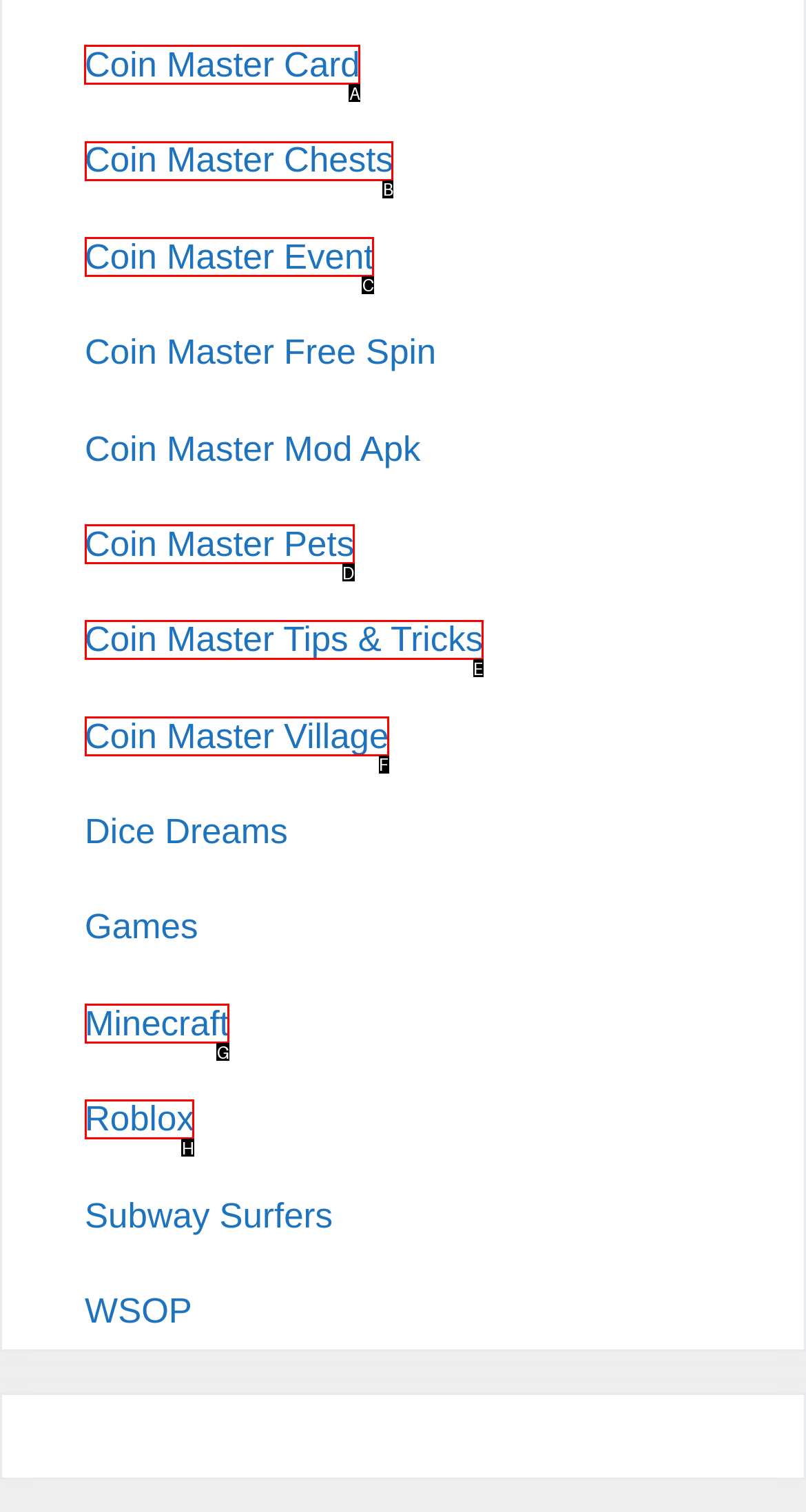Determine the letter of the element to click to accomplish this task: Access Up-to-Date Vote by Mail and Early Voting Statistics. Respond with the letter.

None